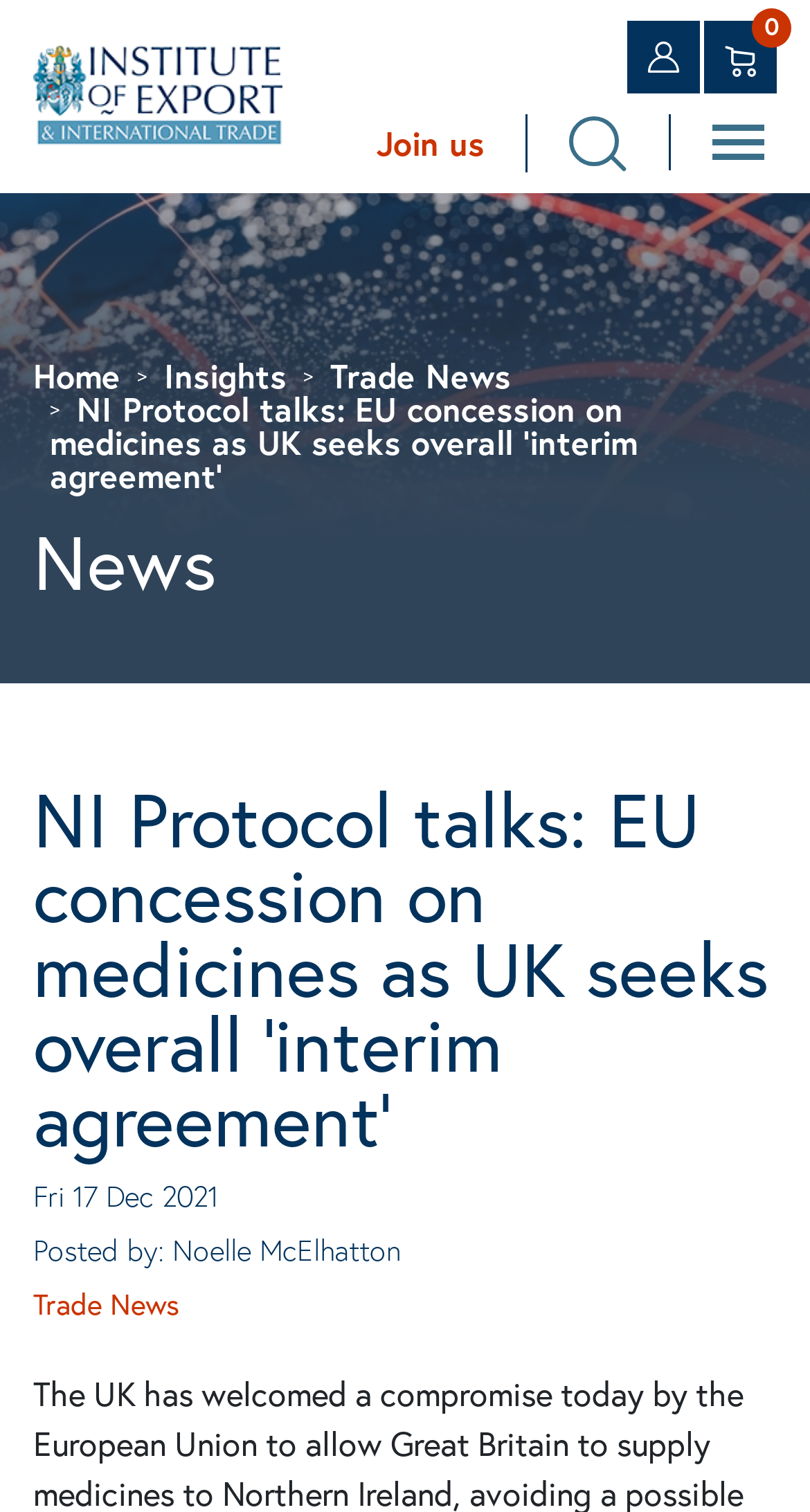Provide the bounding box coordinates for the area that should be clicked to complete the instruction: "Read the article 'Bring Sparkle Back to Your Old False Eyelashes: How To Take Care Of Your Artificial Eyelashes'".

None